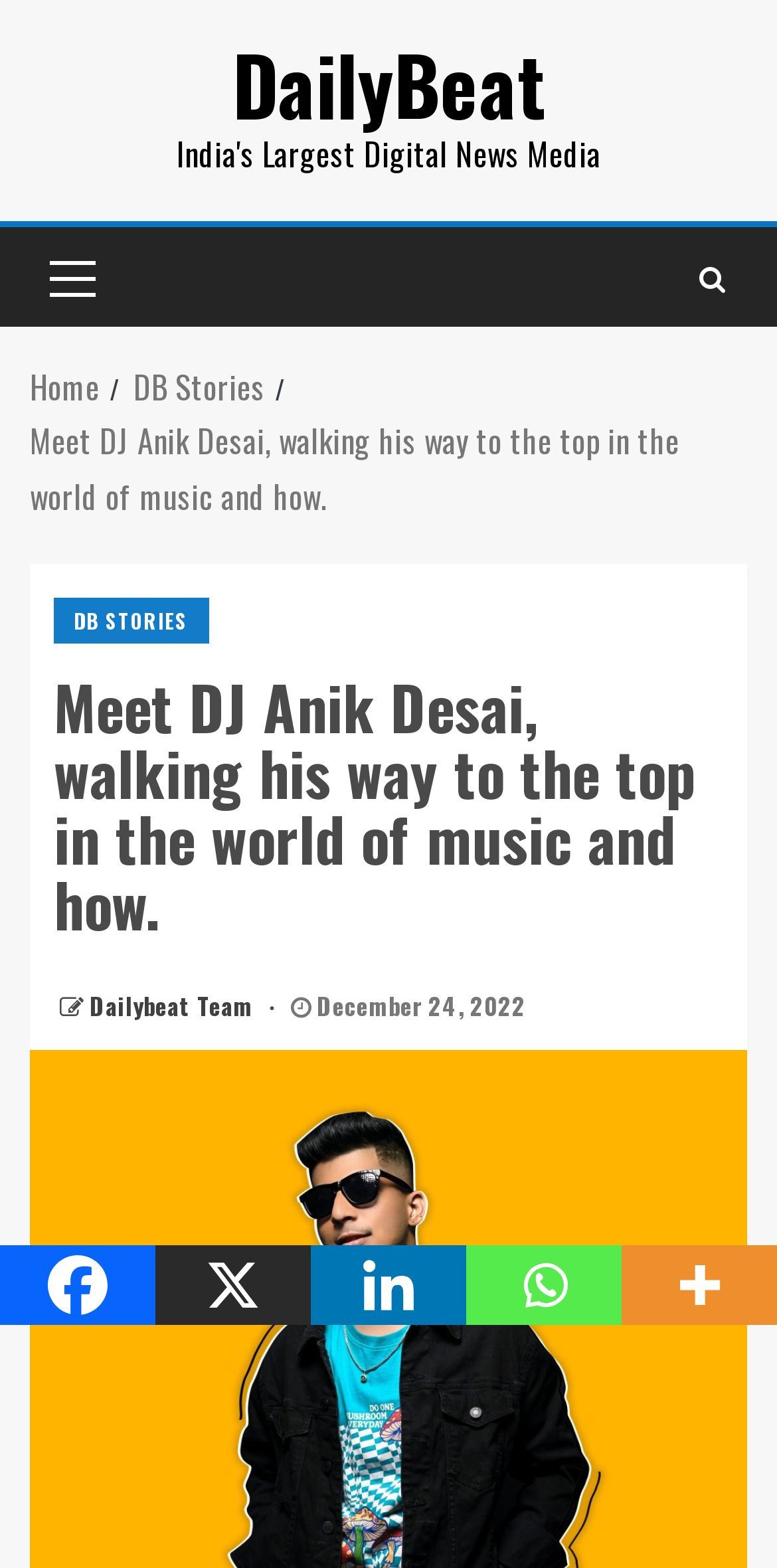What is the date of the article?
Provide an in-depth and detailed explanation in response to the question.

The article's date is mentioned as 'December 24, 2022' below the article's title.